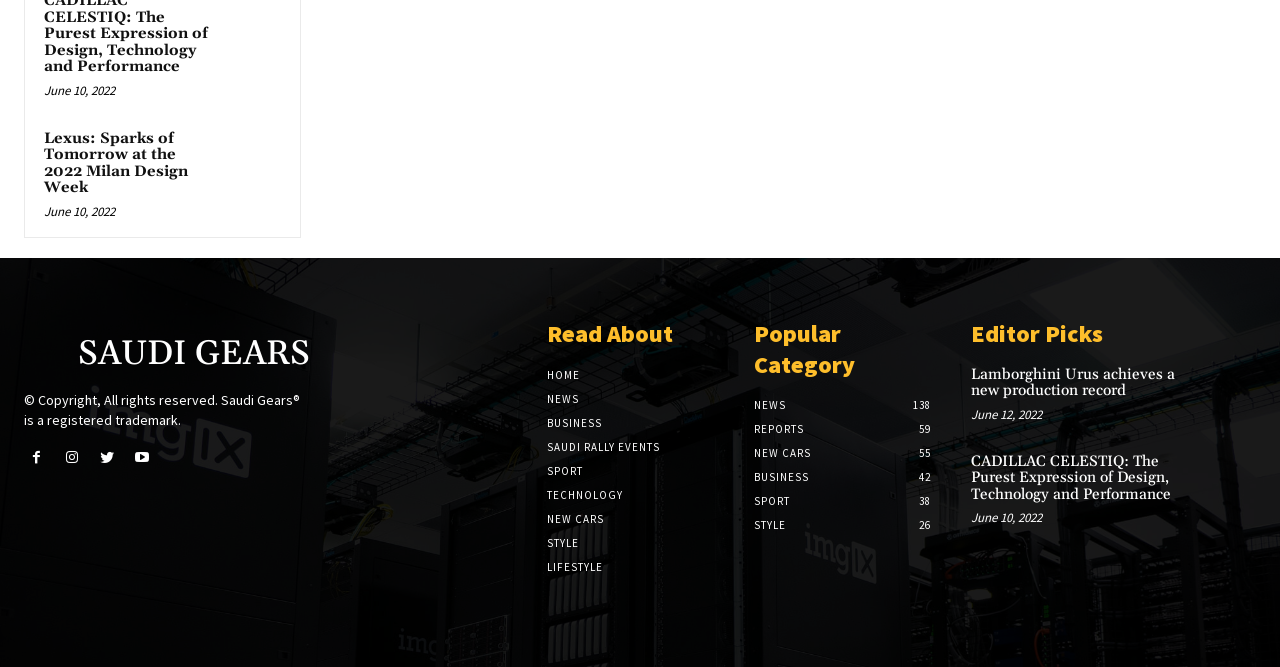Determine the bounding box coordinates for the area that needs to be clicked to fulfill this task: "Click on the Lexus news article". The coordinates must be given as four float numbers between 0 and 1, i.e., [left, top, right, bottom].

[0.034, 0.193, 0.147, 0.296]